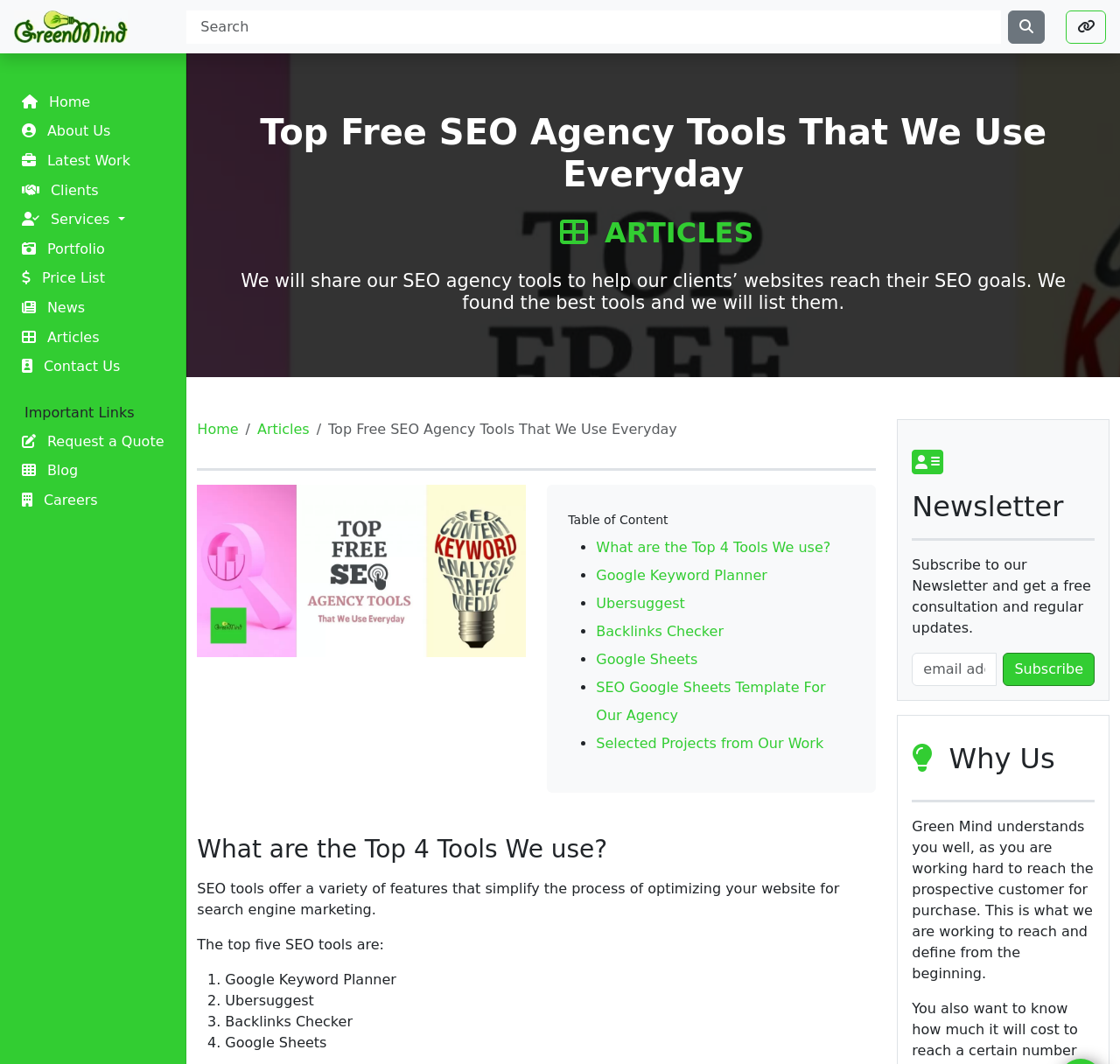Can you pinpoint the bounding box coordinates for the clickable element required for this instruction: "Search for something"? The coordinates should be four float numbers between 0 and 1, i.e., [left, top, right, bottom].

[0.167, 0.009, 0.894, 0.041]